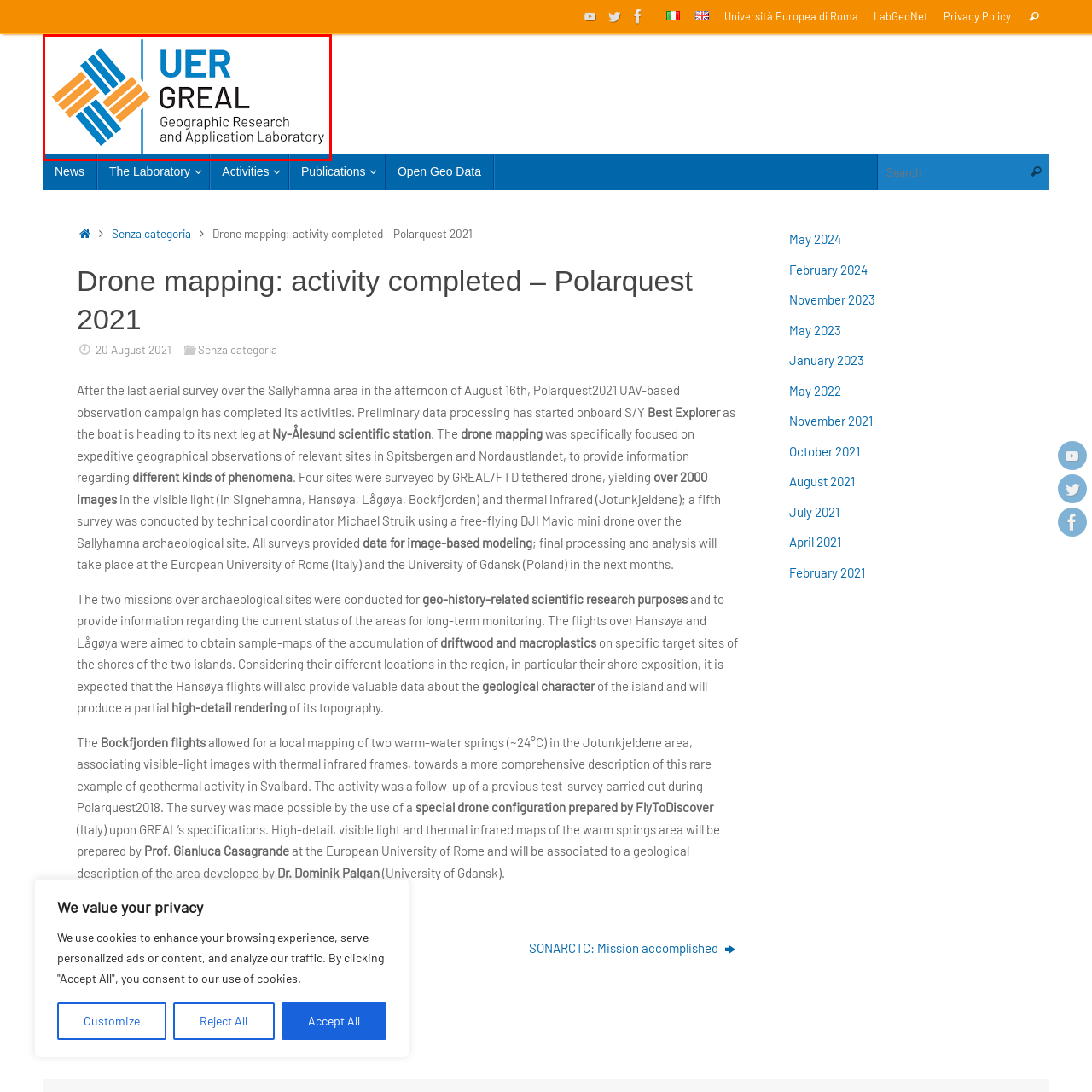Analyze the image surrounded by the red box and respond concisely: What are the two colors used in the GREAL logo?

Blue and orange